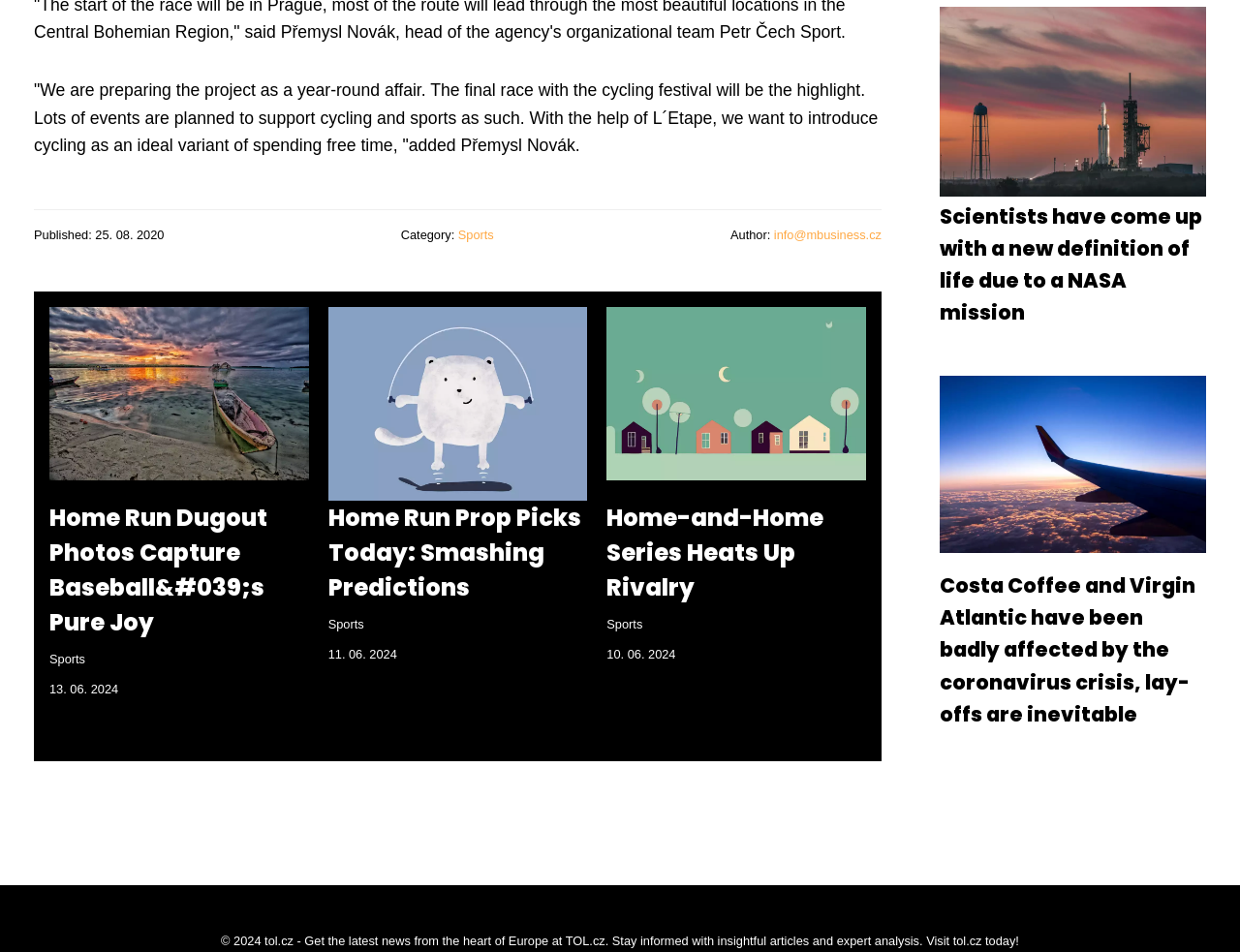What is the author of the article at the top of the page?
Refer to the screenshot and answer in one word or phrase.

info@mbusiness.cz